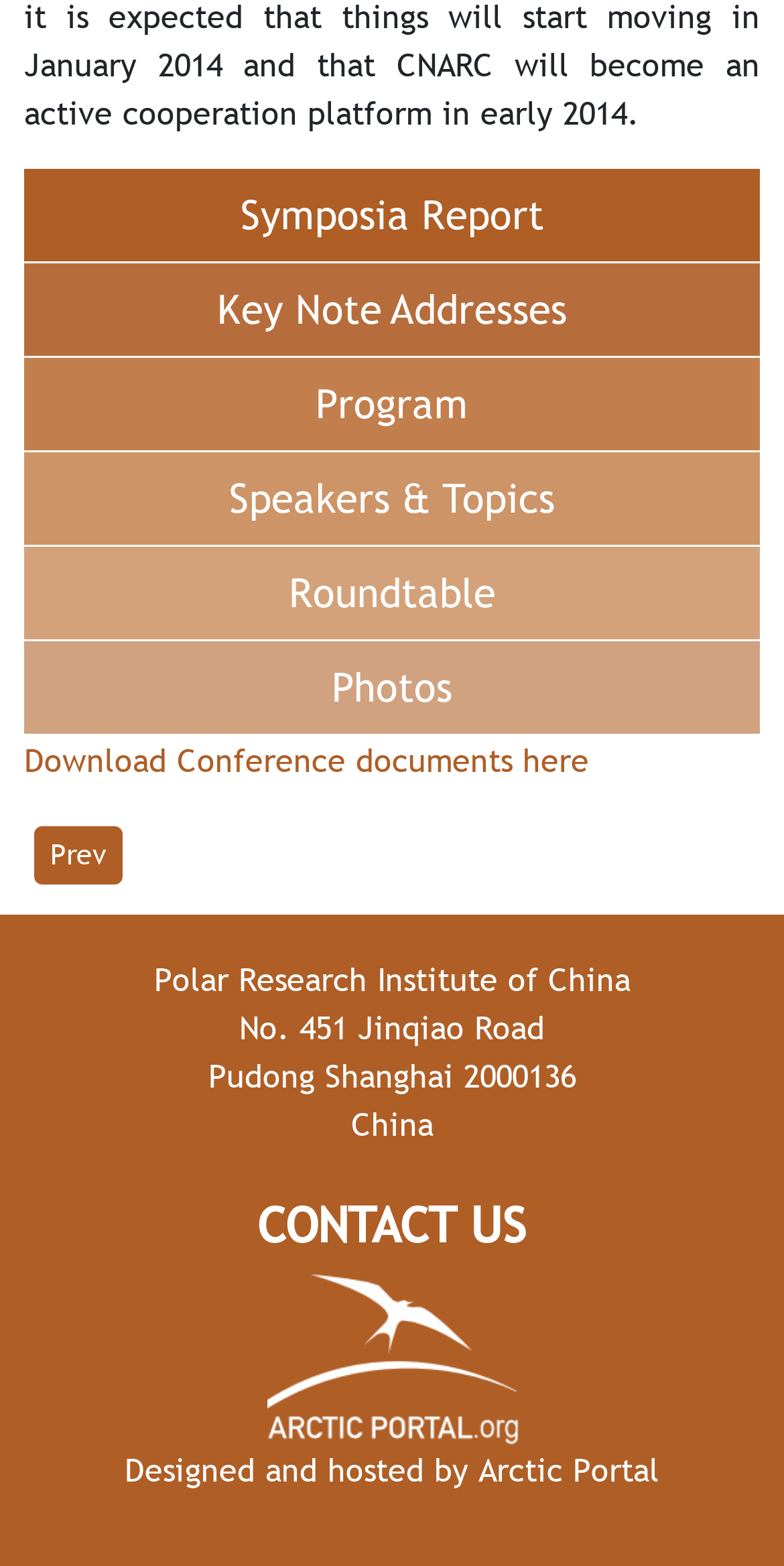Pinpoint the bounding box coordinates of the clickable element to carry out the following instruction: "Visit the Home page."

None